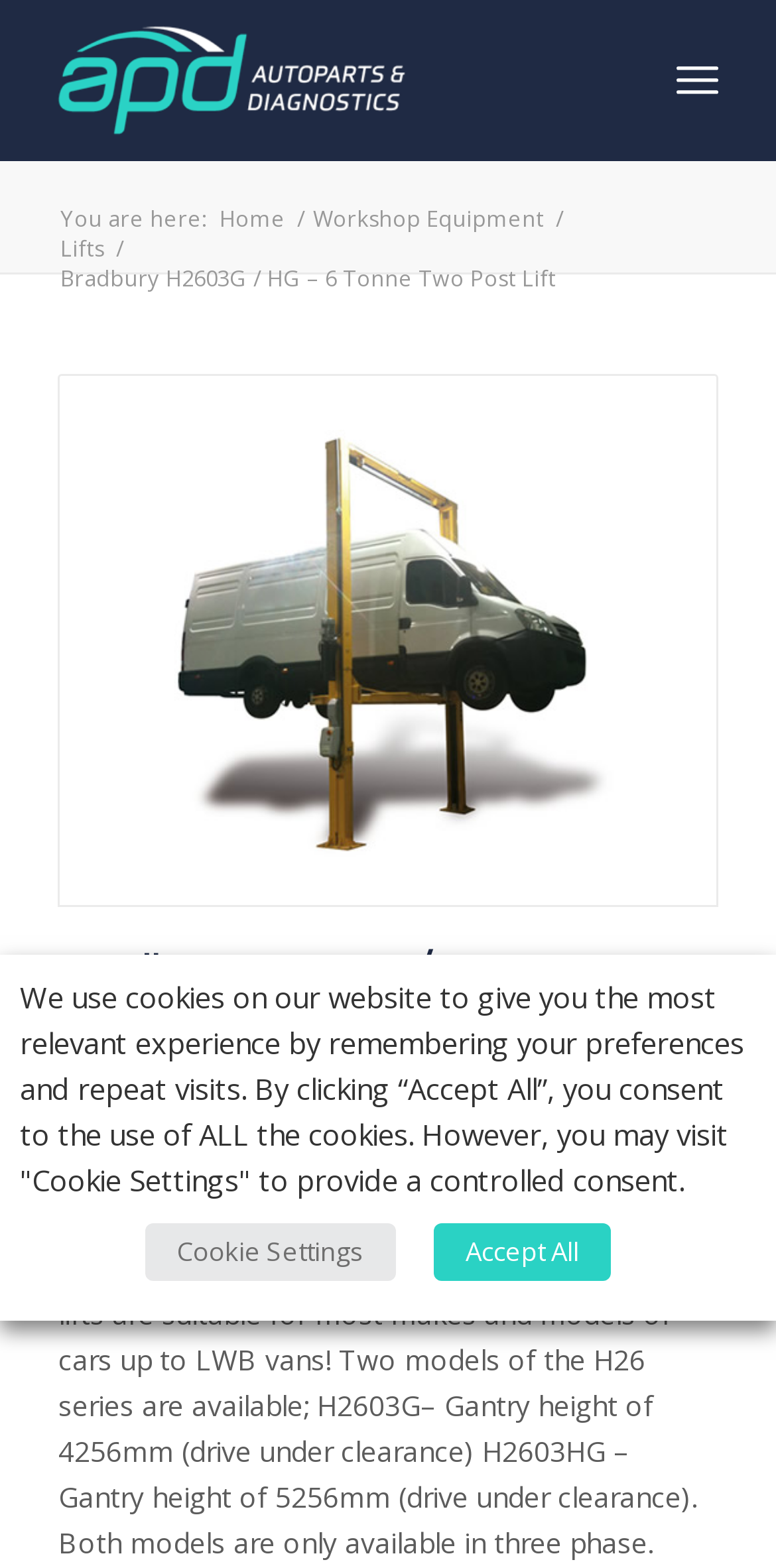Generate a comprehensive description of the webpage content.

The webpage is about the Bradbury H2603G / HG – 6 Tonne Two Post Lift, a product from Autoparts and Diagnostics. At the top left corner, there is a logo of Autoparts and Diagnostics, which is an image. Next to the logo, there is a menu item labeled "Menu". 

Below the logo and menu, there is a breadcrumb navigation section that shows the current location of the page. It starts with "You are here:" followed by links to "Home", "Workshop Equipment", and "Lifts". The current page is highlighted as "Bradbury H2603G / HG – 6 Tonne Two Post Lift".

On the left side of the page, there is a large section that takes up most of the page's width. It contains a heading with the same title as the page, "Bradbury H2603G / HG – 6 Tonne Two Post Lift". 

At the bottom of the page, there is a cookie consent dialog box that informs users about the use of cookies on the website. The dialog box contains a description of the cookies, a "Cookie Settings" button, and an "Accept All" button. The "Cookie Settings" button is currently focused.